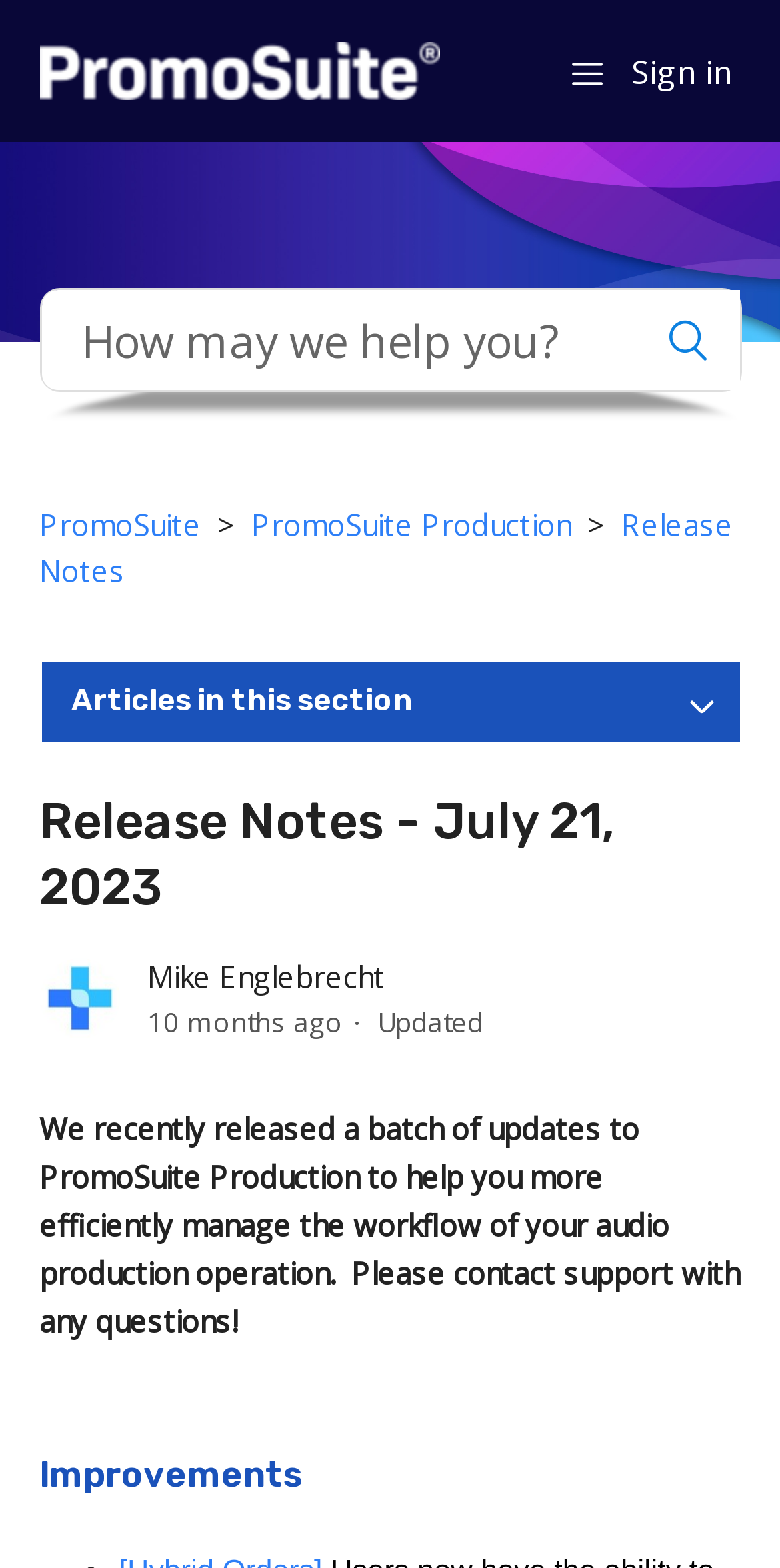Please provide a short answer using a single word or phrase for the question:
Who wrote the release notes?

Mike Englebrecht